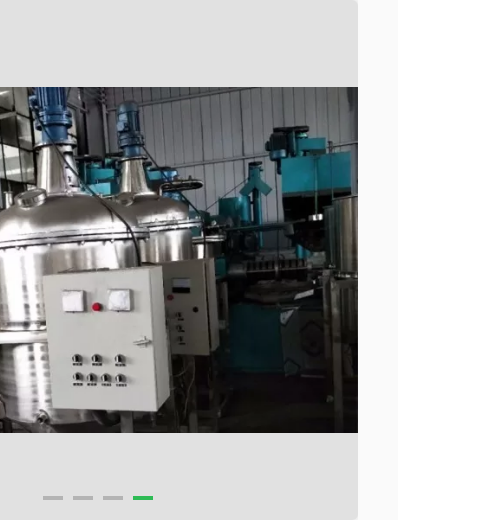Give a detailed account of the contents of the image.

This image showcases a sophisticated setup within an oil refinery facility, highlighting key components of the Low Noise Soya Bean Oil Refining Machine. Prominently featured are several large, silver-colored vessels that are likely used for processing and refining oils. These vessels are equipped with blue piping and display a control panel on the front, indicating operational settings and power control inputs. 

The machinery appears to be designed for efficiency, reflecting modern engineering practices tailored for edible oil processing. This setup specifically supports the extraction and refinement of crude oils, catering to various raw materials like soybean, sesame, and rapeseed oils. The overall environment suggests a high level of industrial activity, essential for meeting production demands in the edible oil market.